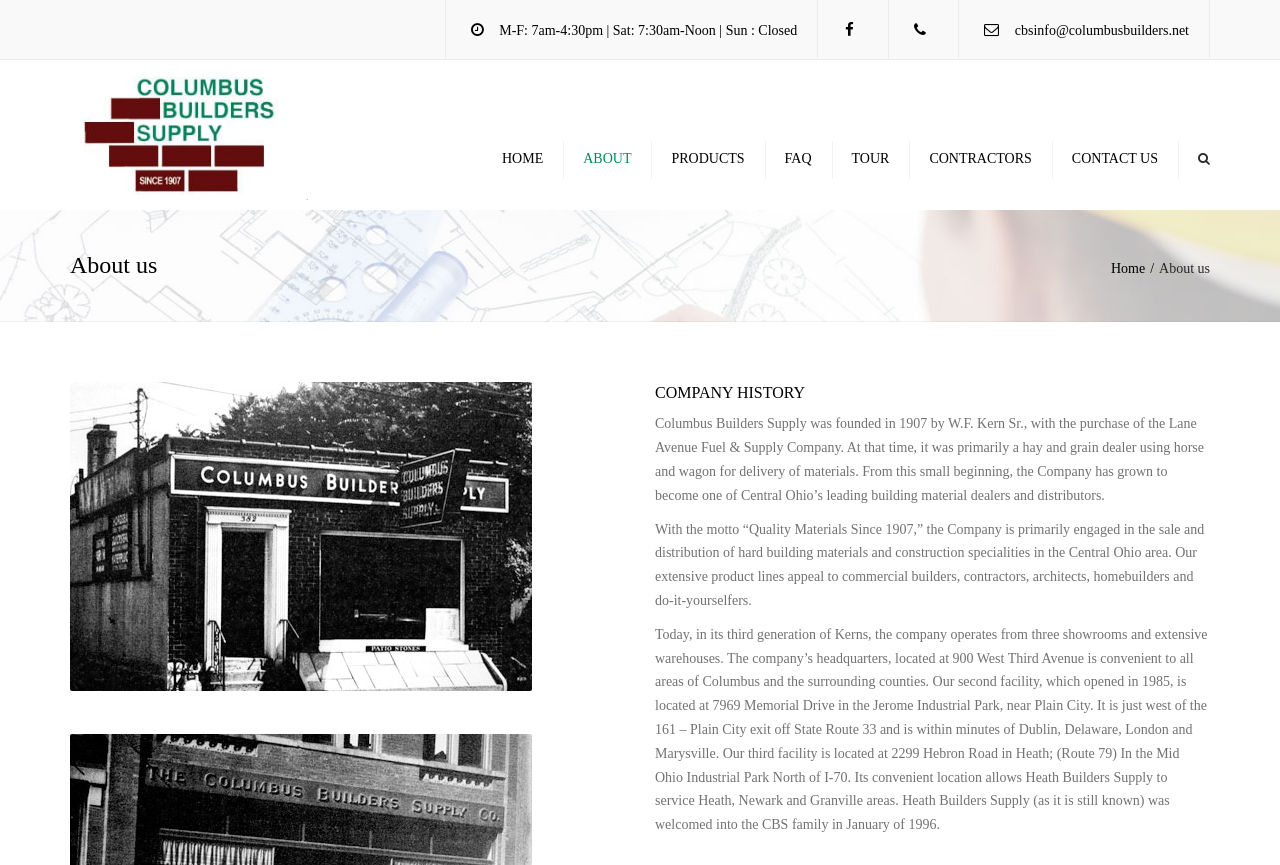How many showrooms does Columbus Builders Supply have?
Ensure your answer is thorough and detailed.

I found the information by reading the StaticText element with the text 'Today, in its third generation of Kerns, the company operates from three showrooms and extensive warehouses.' which is located at coordinates [0.512, 0.725, 0.943, 0.962]. This text mentions that the company operates from three showrooms.